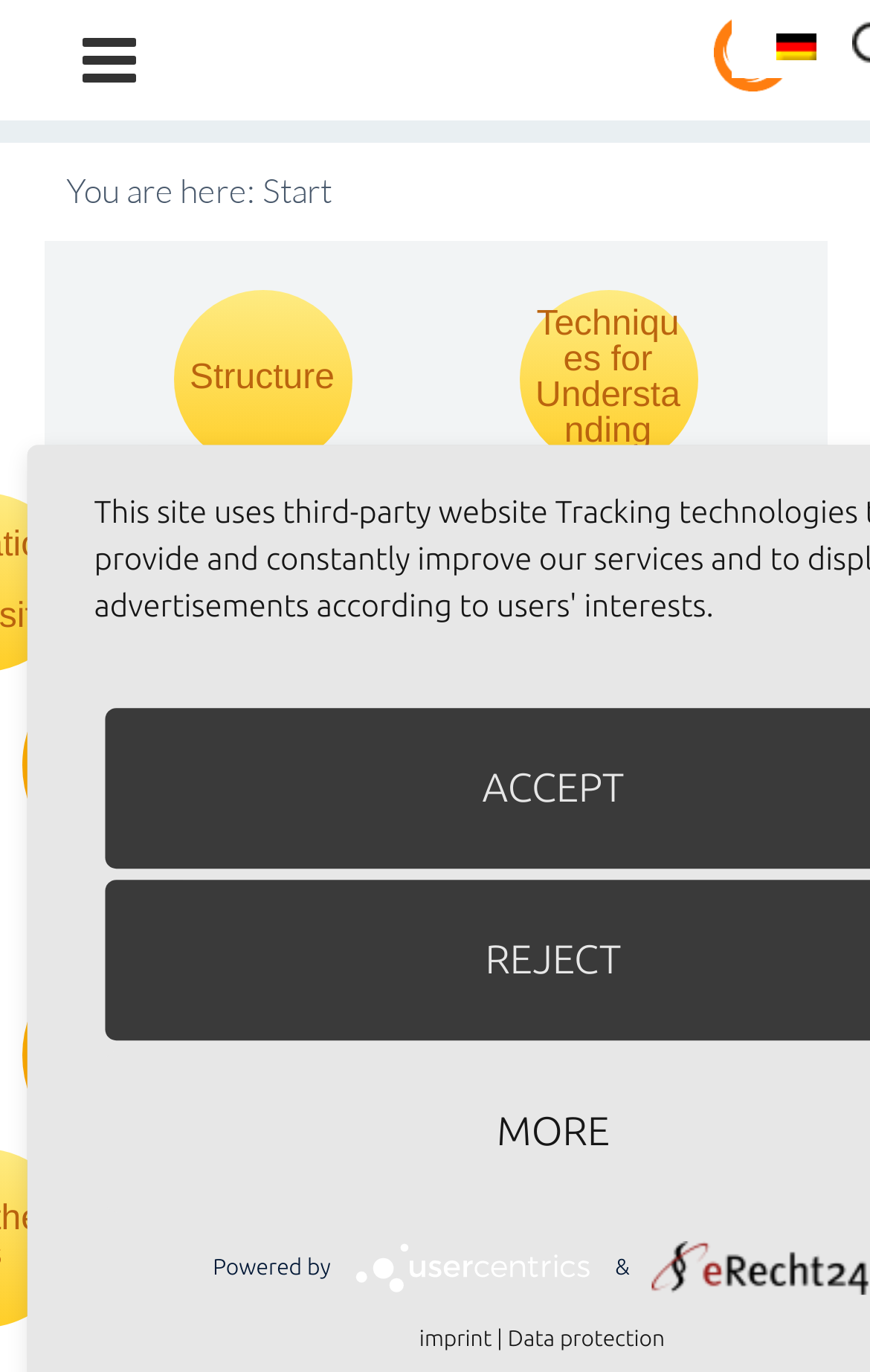Please identify the bounding box coordinates of the clickable area that will allow you to execute the instruction: "Select the German language option".

[0.84, 0.002, 0.988, 0.057]